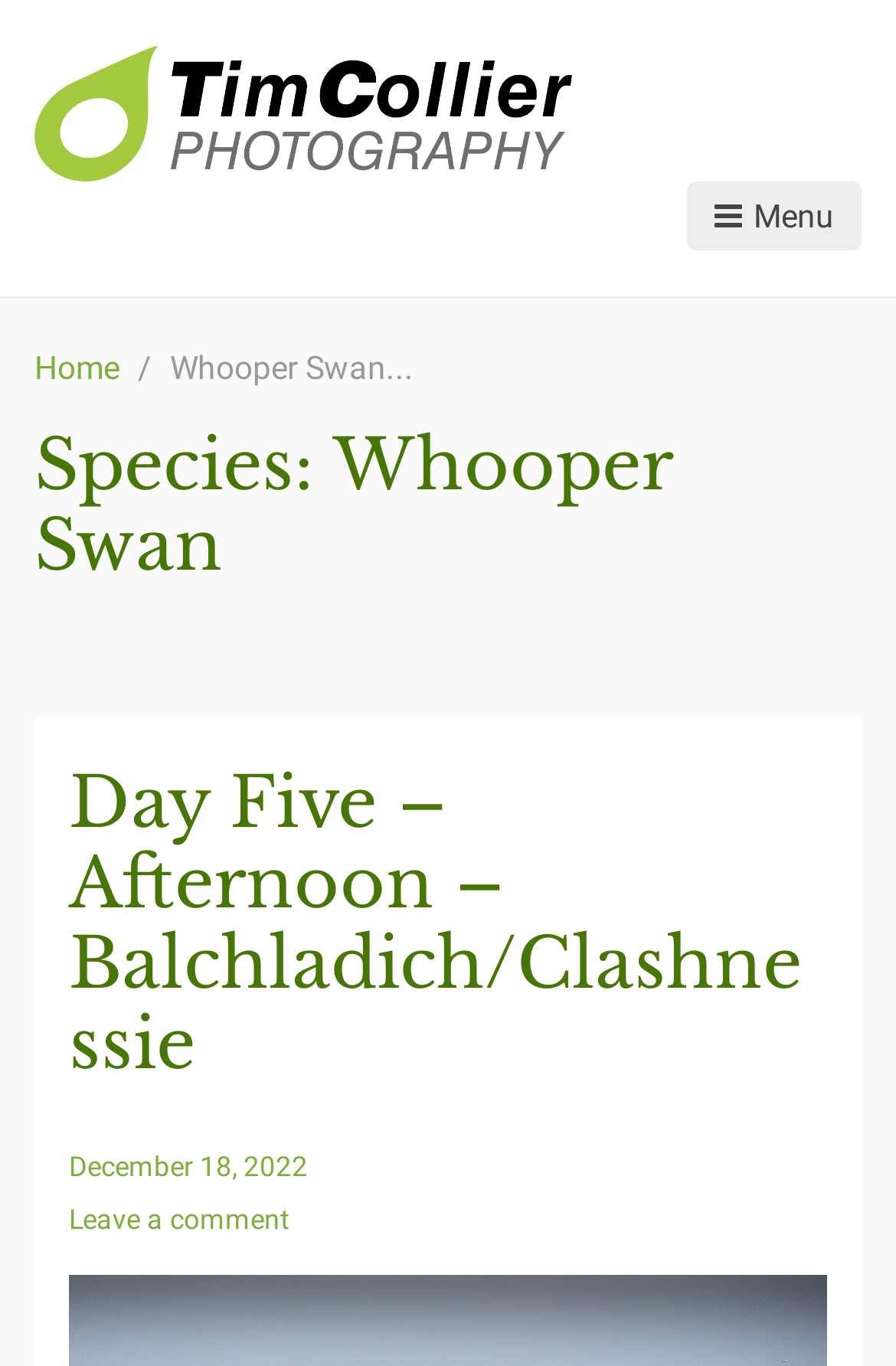Respond concisely with one word or phrase to the following query:
What can you do with the blog post?

Leave a comment